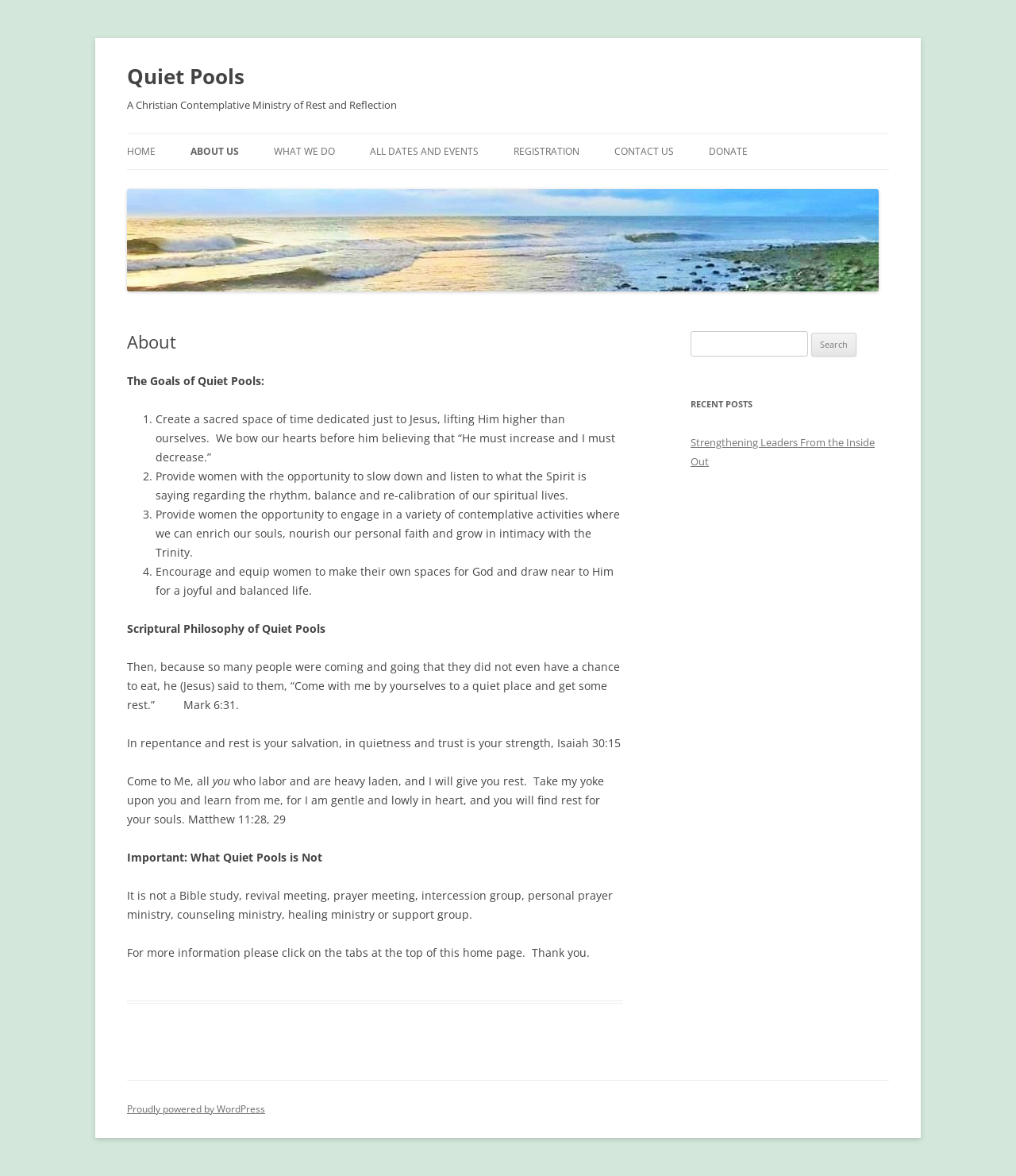Indicate the bounding box coordinates of the element that needs to be clicked to satisfy the following instruction: "Click on the 'CONTACT US' link". The coordinates should be four float numbers between 0 and 1, i.e., [left, top, right, bottom].

[0.605, 0.114, 0.663, 0.144]